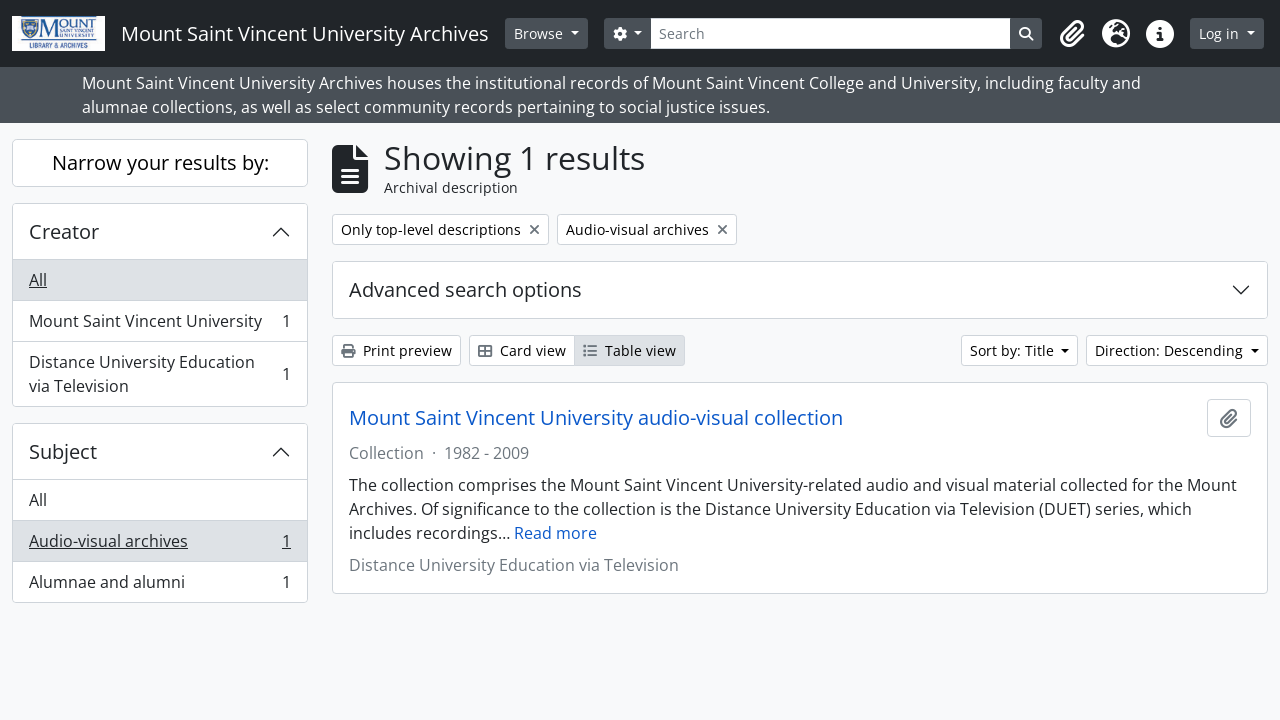How many results are shown?
Please answer using one word or phrase, based on the screenshot.

1